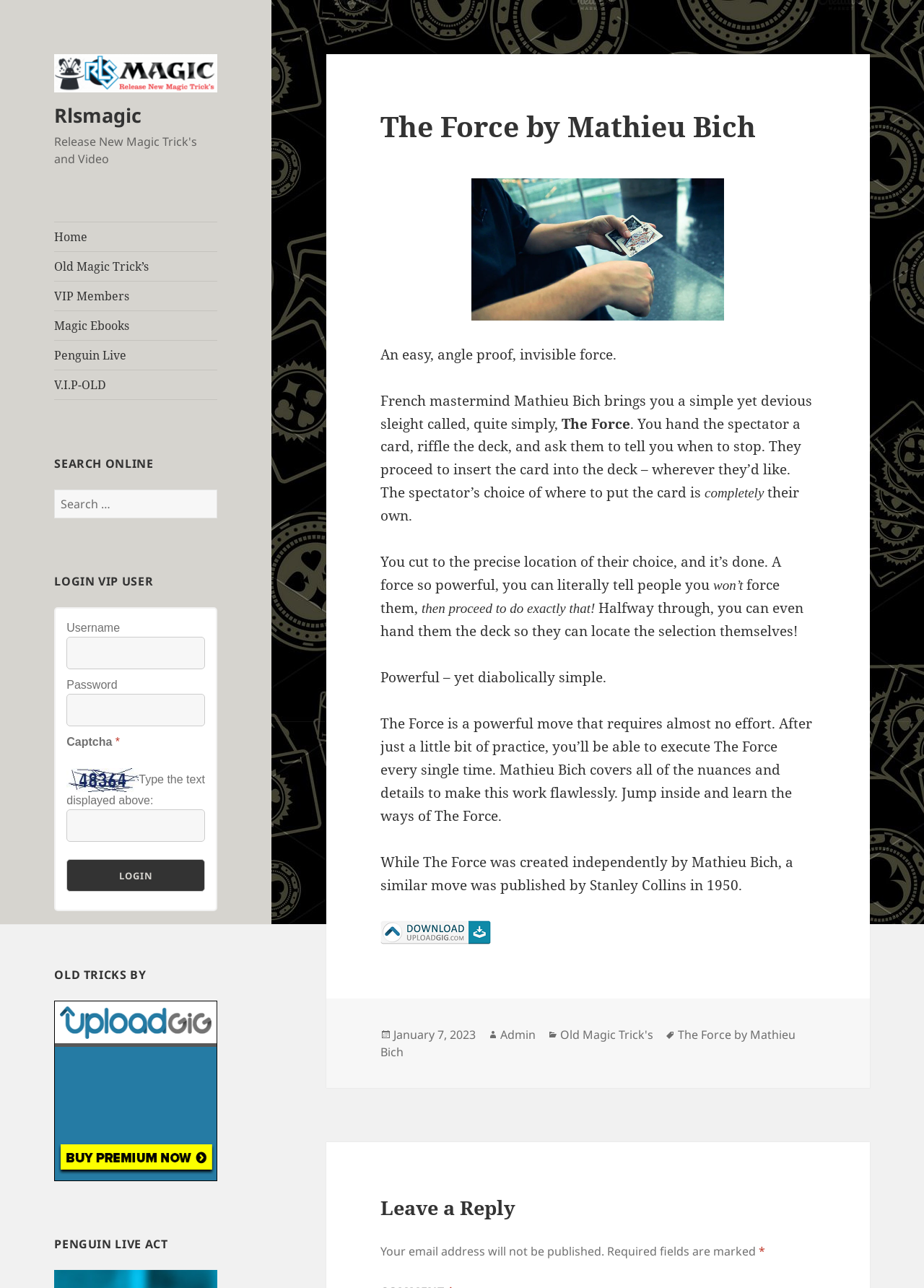Locate and extract the text of the main heading on the webpage.

The Force by Mathieu Bich